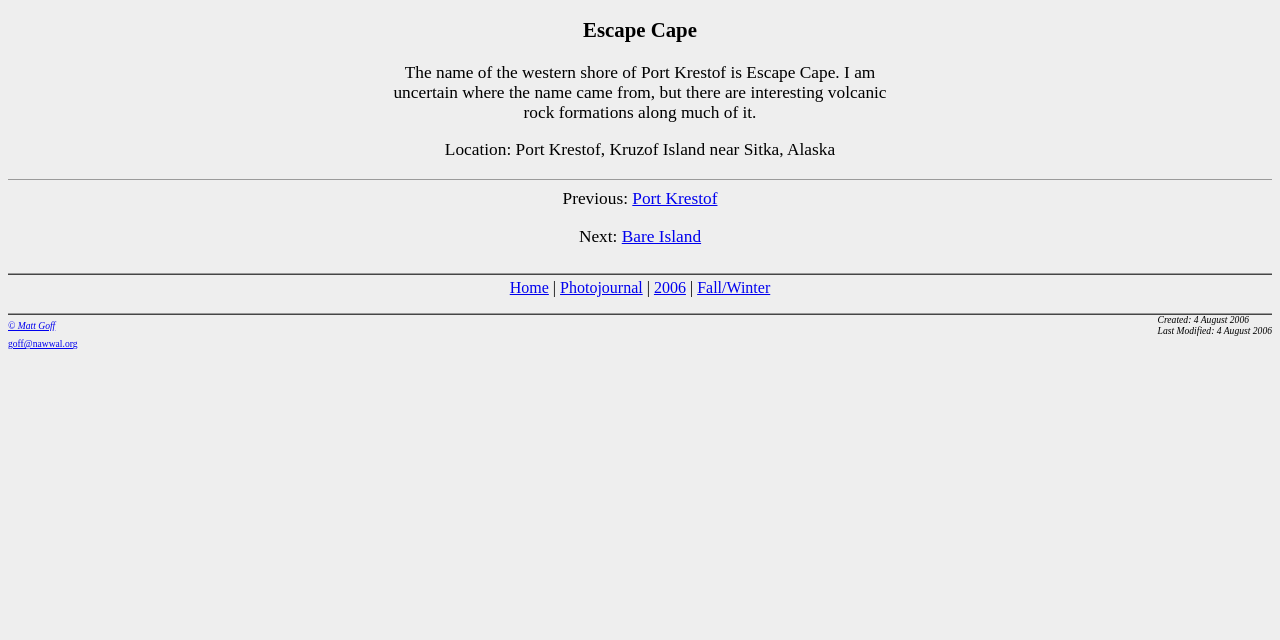Find the bounding box coordinates for the UI element whose description is: "Port Krestof". The coordinates should be four float numbers between 0 and 1, in the format [left, top, right, bottom].

[0.494, 0.295, 0.561, 0.324]